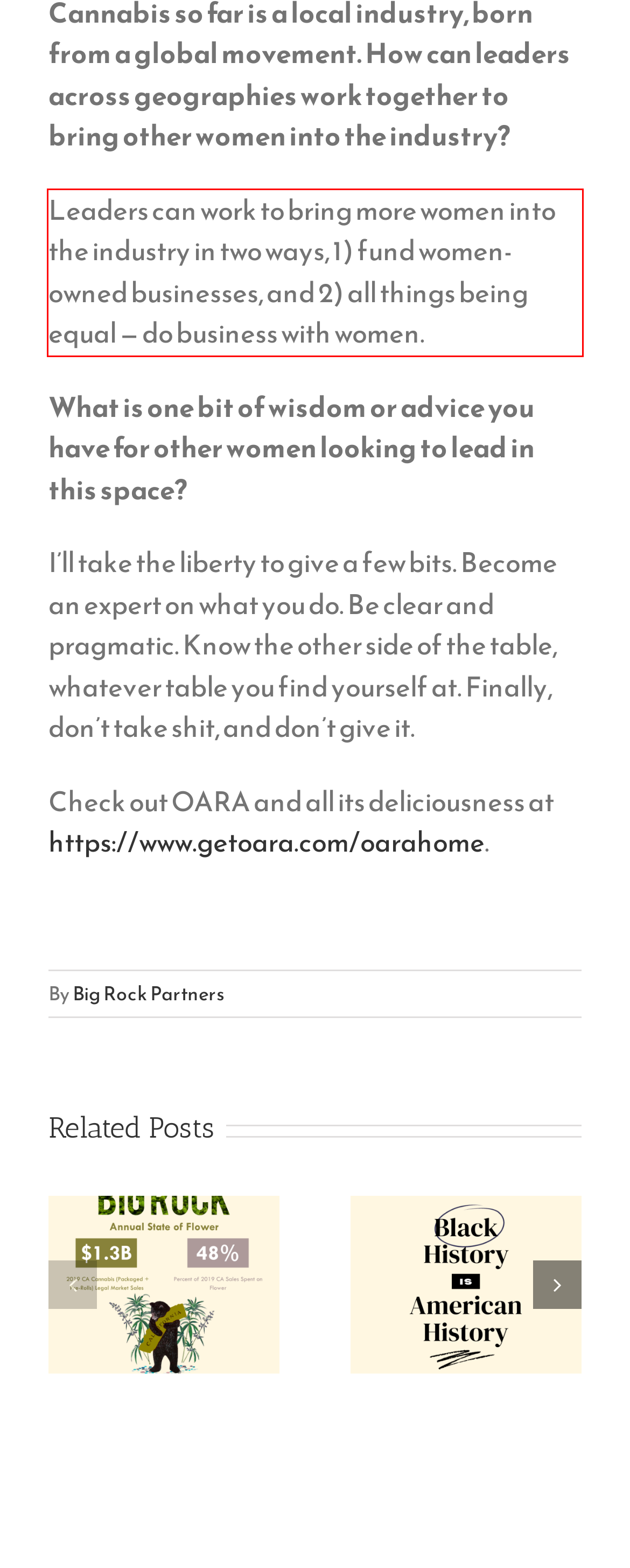Within the screenshot of the webpage, there is a red rectangle. Please recognize and generate the text content inside this red bounding box.

Leaders can work to bring more women into the industry in two ways, 1) fund women-owned businesses, and 2) all things being equal — do business with women.